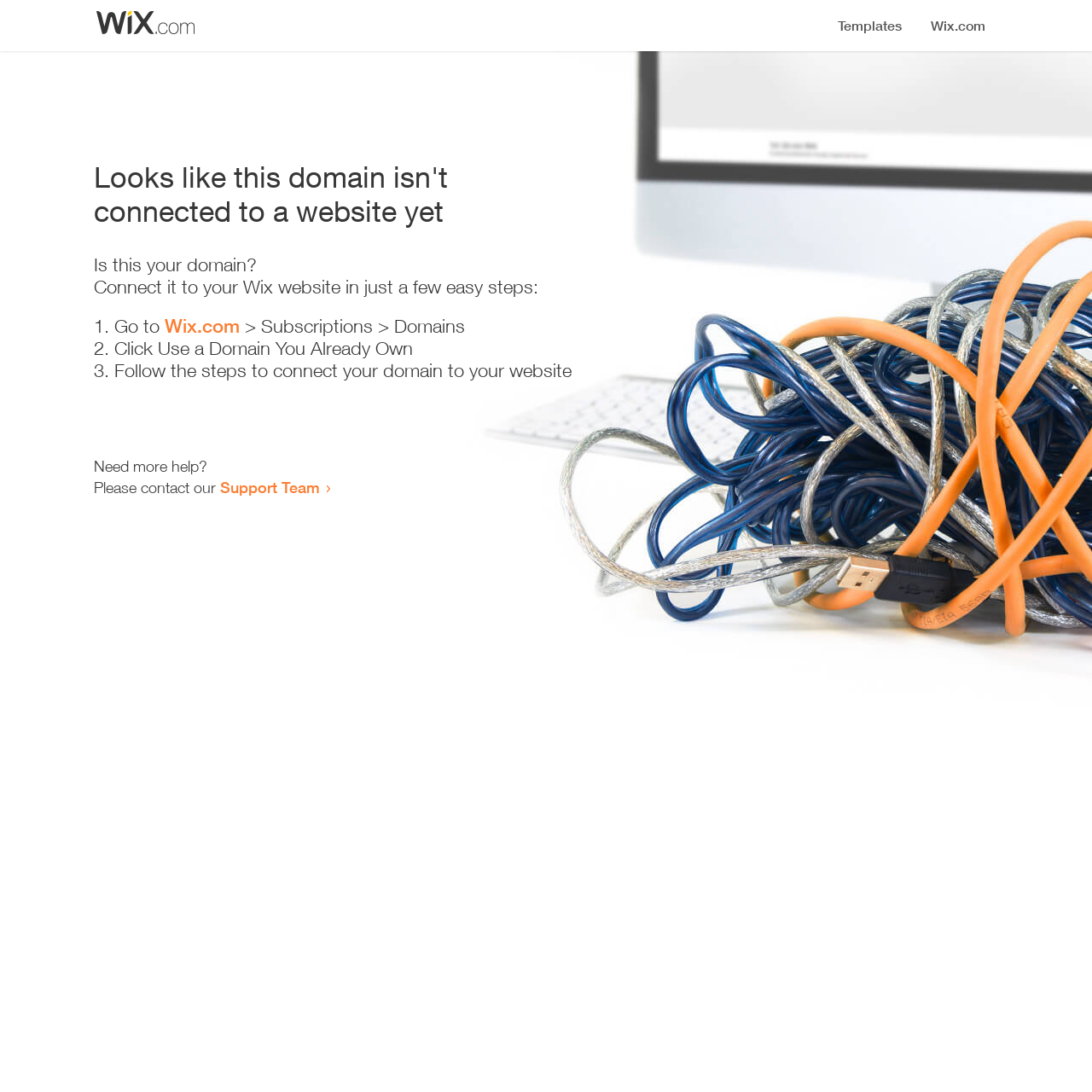Please study the image and answer the question comprehensively:
How many steps are required to connect the domain?

The webpage provides a list of steps to connect the domain, and there are three list markers ('1.', '2.', '3.') indicating that three steps are required.